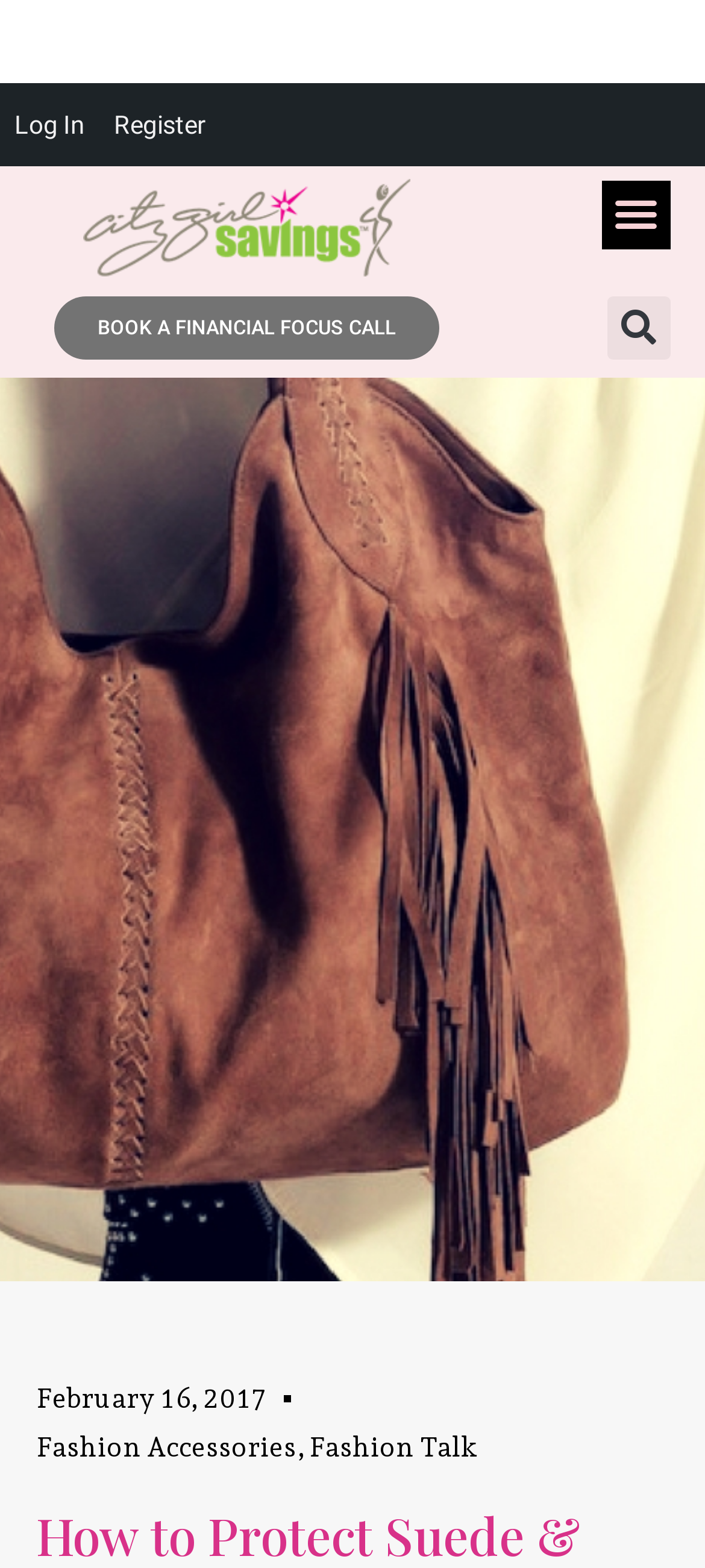Identify the bounding box coordinates of the section to be clicked to complete the task described by the following instruction: "read about fashion accessories". The coordinates should be four float numbers between 0 and 1, formatted as [left, top, right, bottom].

[0.051, 0.913, 0.421, 0.933]